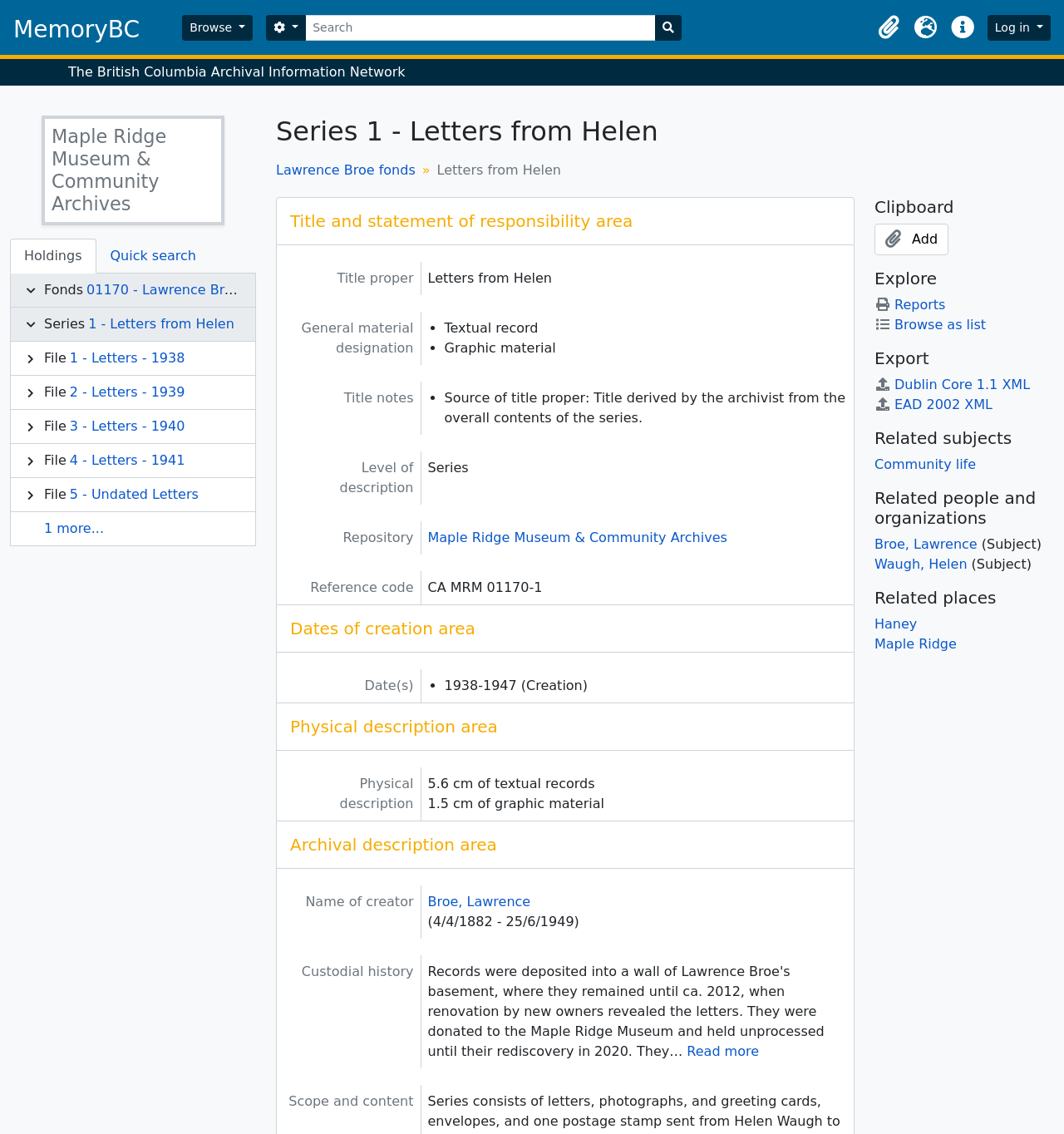Locate the bounding box coordinates of the element that should be clicked to execute the following instruction: "Log in".

[0.928, 0.013, 0.988, 0.036]